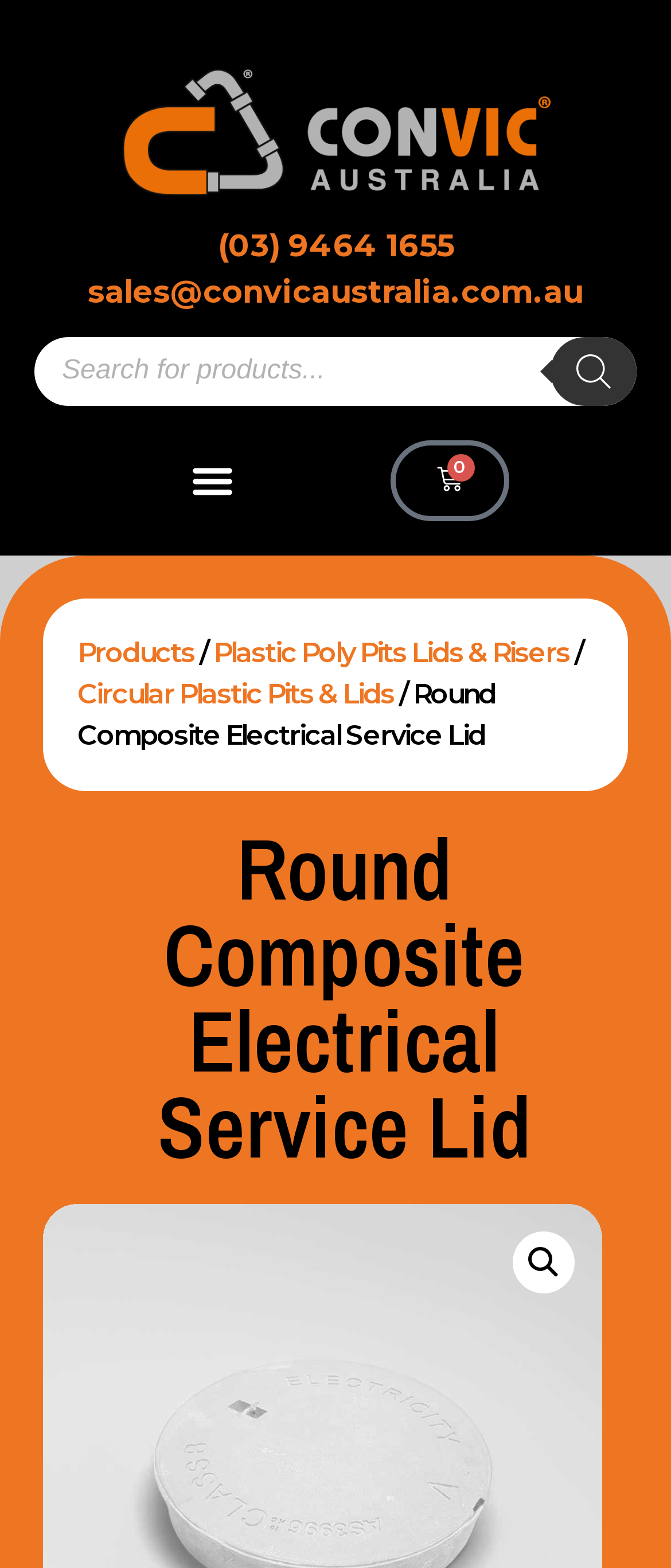Find the bounding box coordinates for the HTML element described as: "parent_node: Products search aria-label="Search"". The coordinates should consist of four float values between 0 and 1, i.e., [left, top, right, bottom].

[0.821, 0.215, 0.949, 0.259]